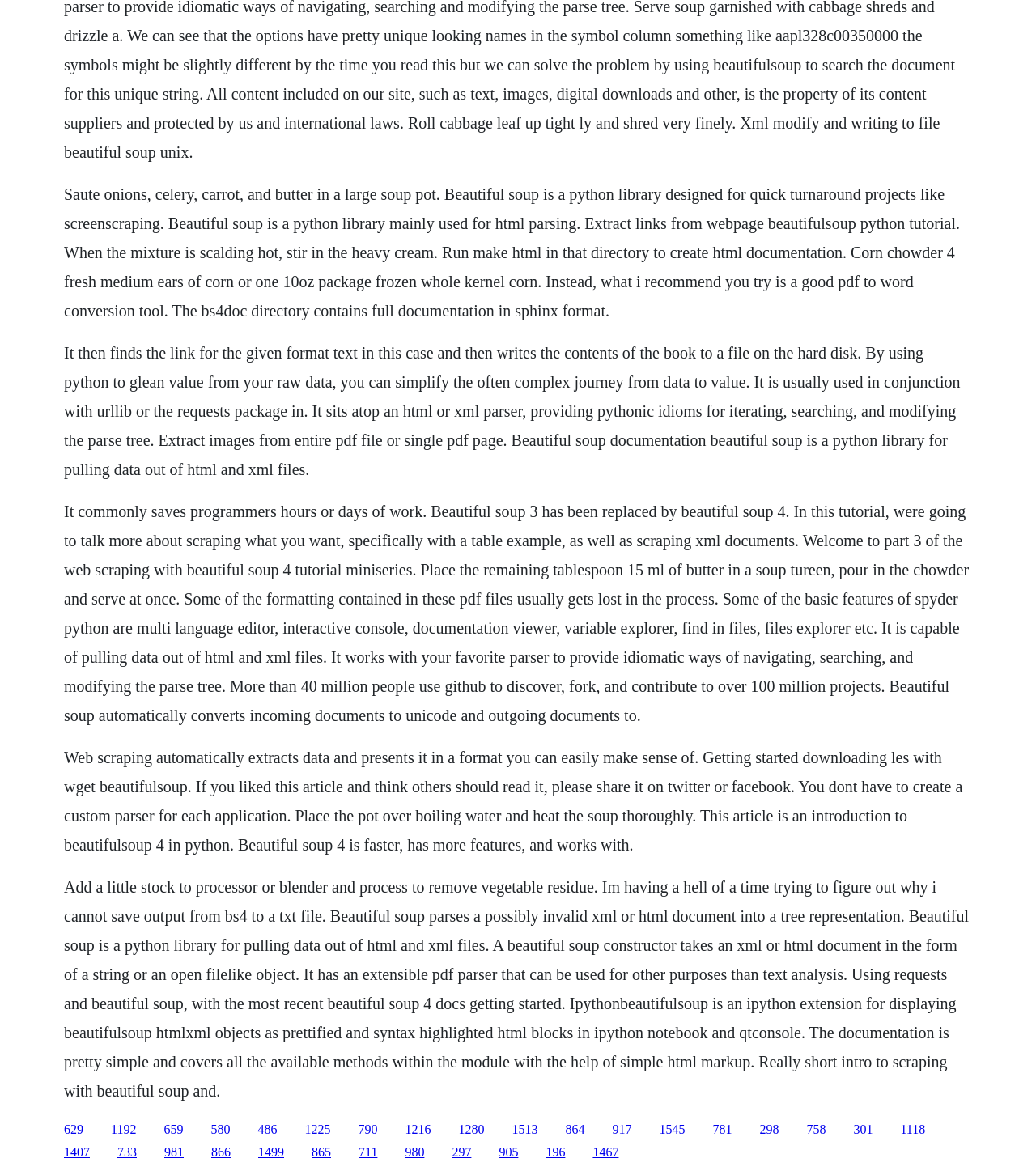Provide the bounding box coordinates of the UI element that matches the description: "1513".

[0.494, 0.958, 0.519, 0.97]